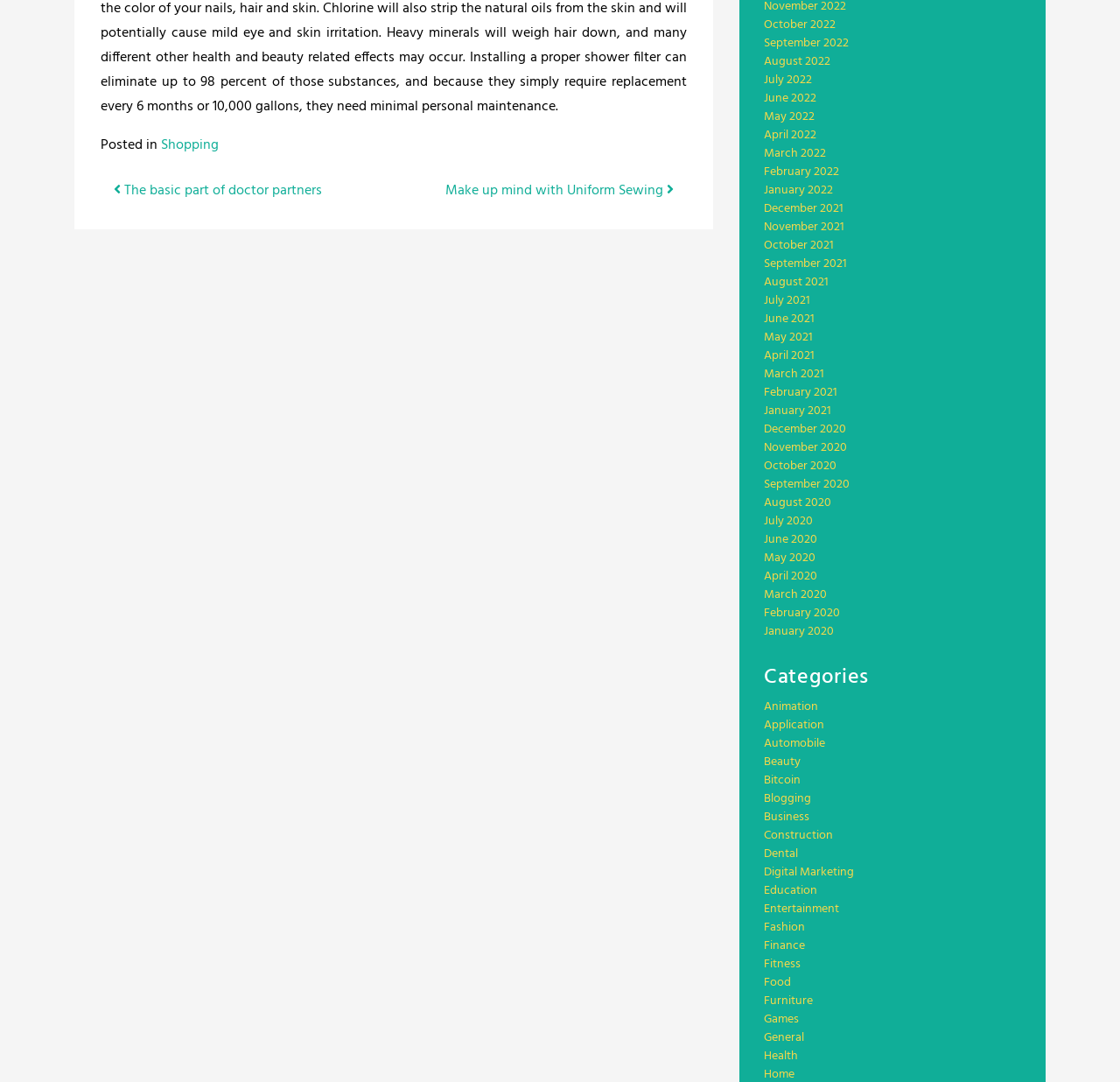Show the bounding box coordinates of the region that should be clicked to follow the instruction: "Read the post about doctor partners."

[0.102, 0.166, 0.288, 0.187]